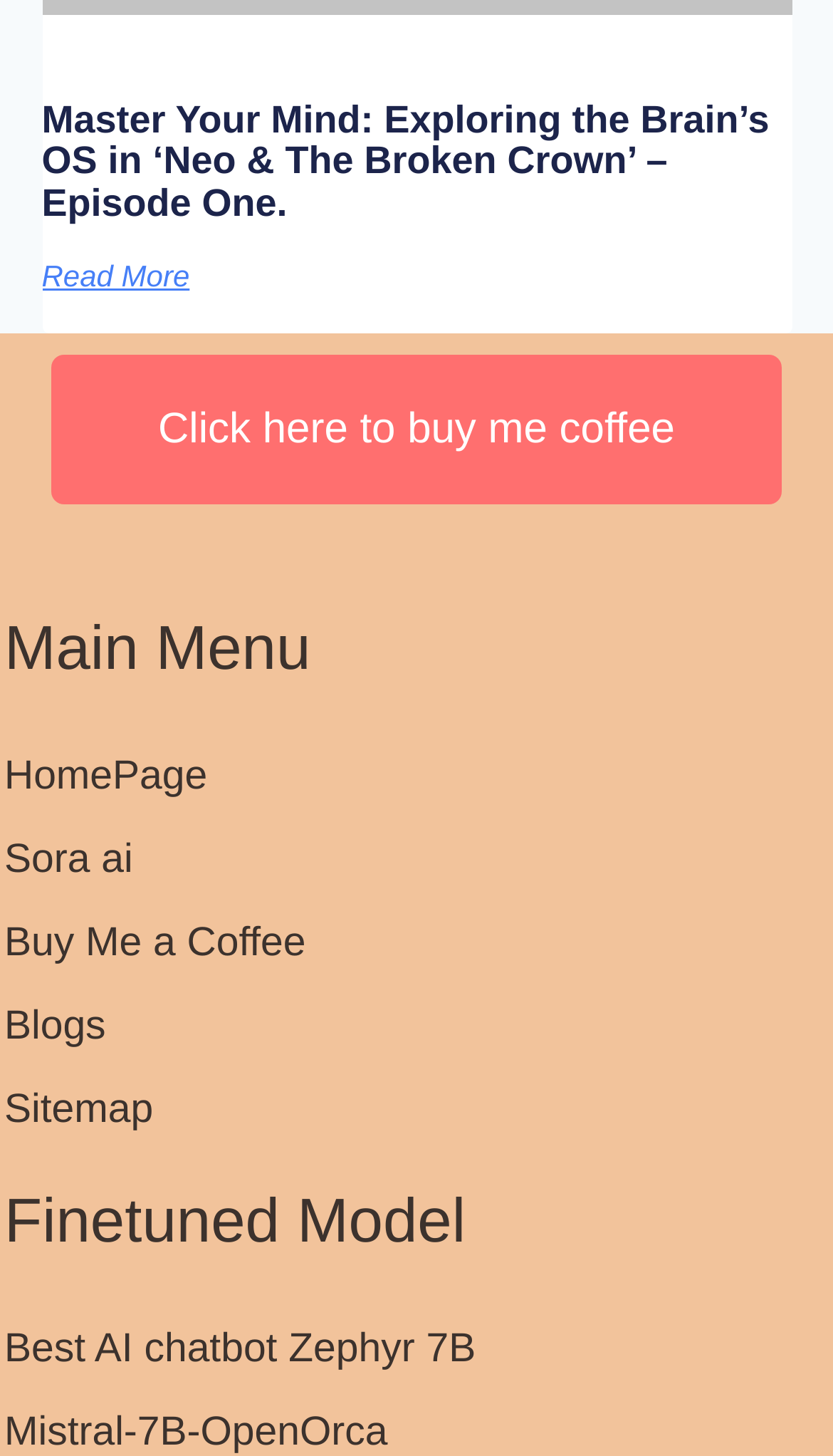Provide the bounding box coordinates of the HTML element described by the text: "Best AI chatbot Zephyr 7B".

[0.005, 0.662, 0.571, 0.692]